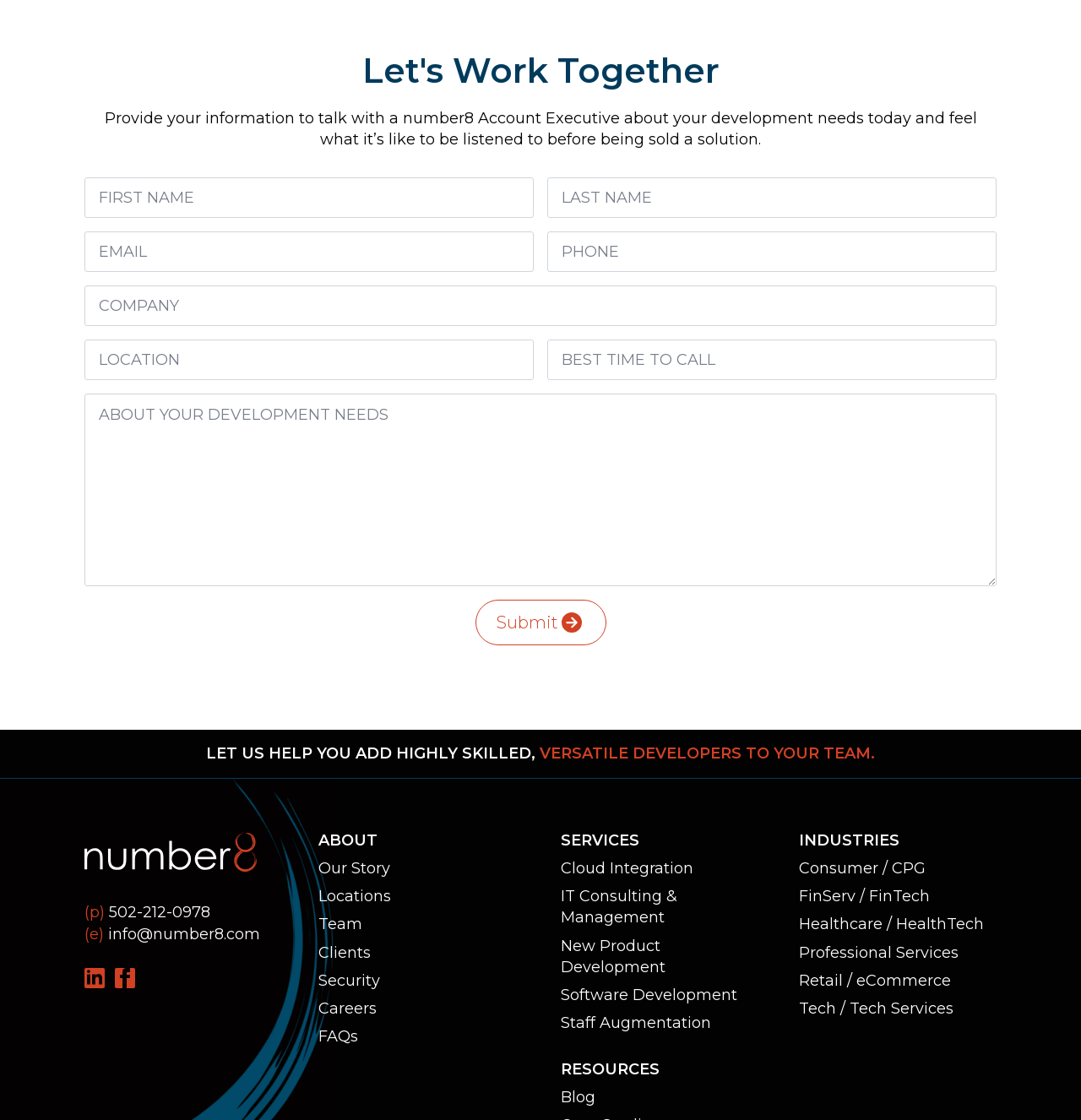Please locate the bounding box coordinates of the element that needs to be clicked to achieve the following instruction: "View about us". The coordinates should be four float numbers between 0 and 1, i.e., [left, top, right, bottom].

[0.294, 0.743, 0.349, 0.759]